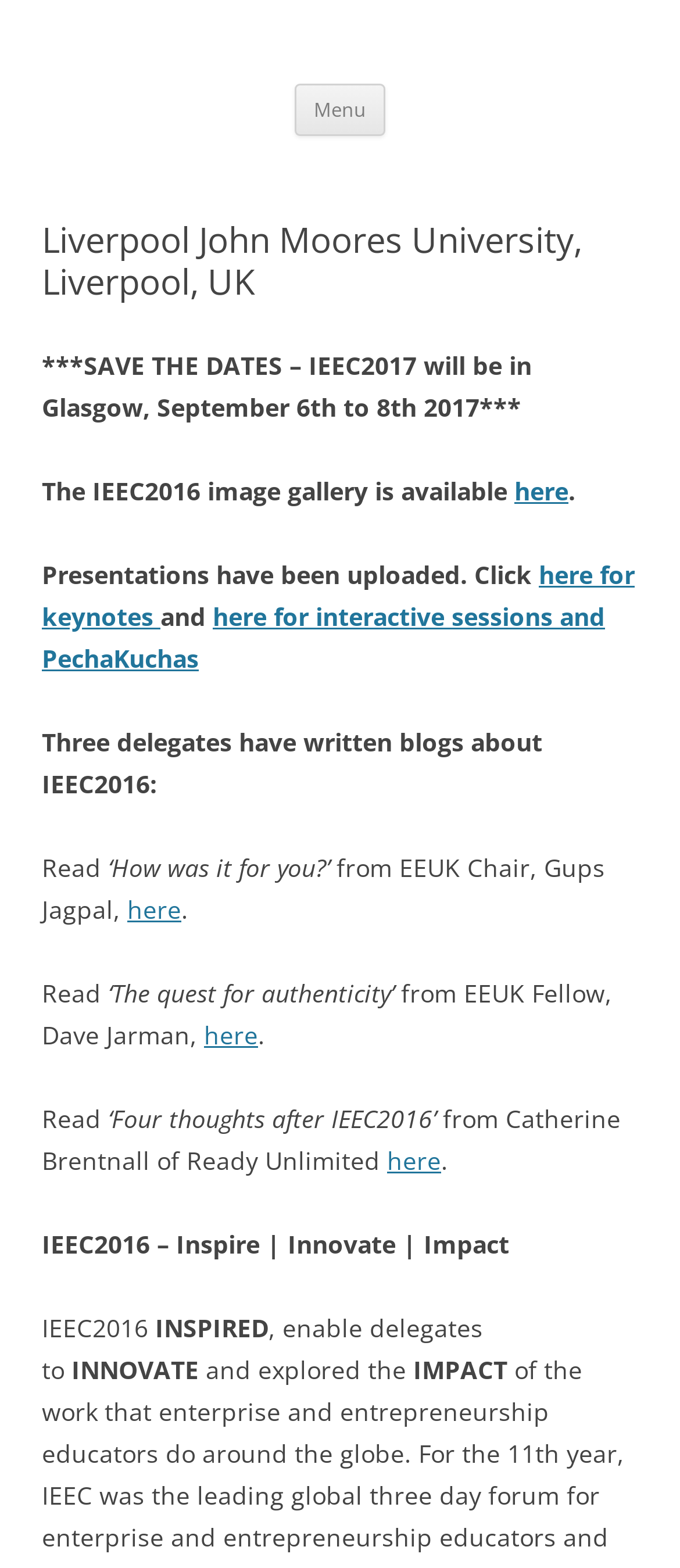Analyze the image and deliver a detailed answer to the question: What is the theme of the IEEC2016 image gallery?

The webpage does not provide any information about the theme of the IEEC2016 image gallery. It only mentions that the image gallery is available.